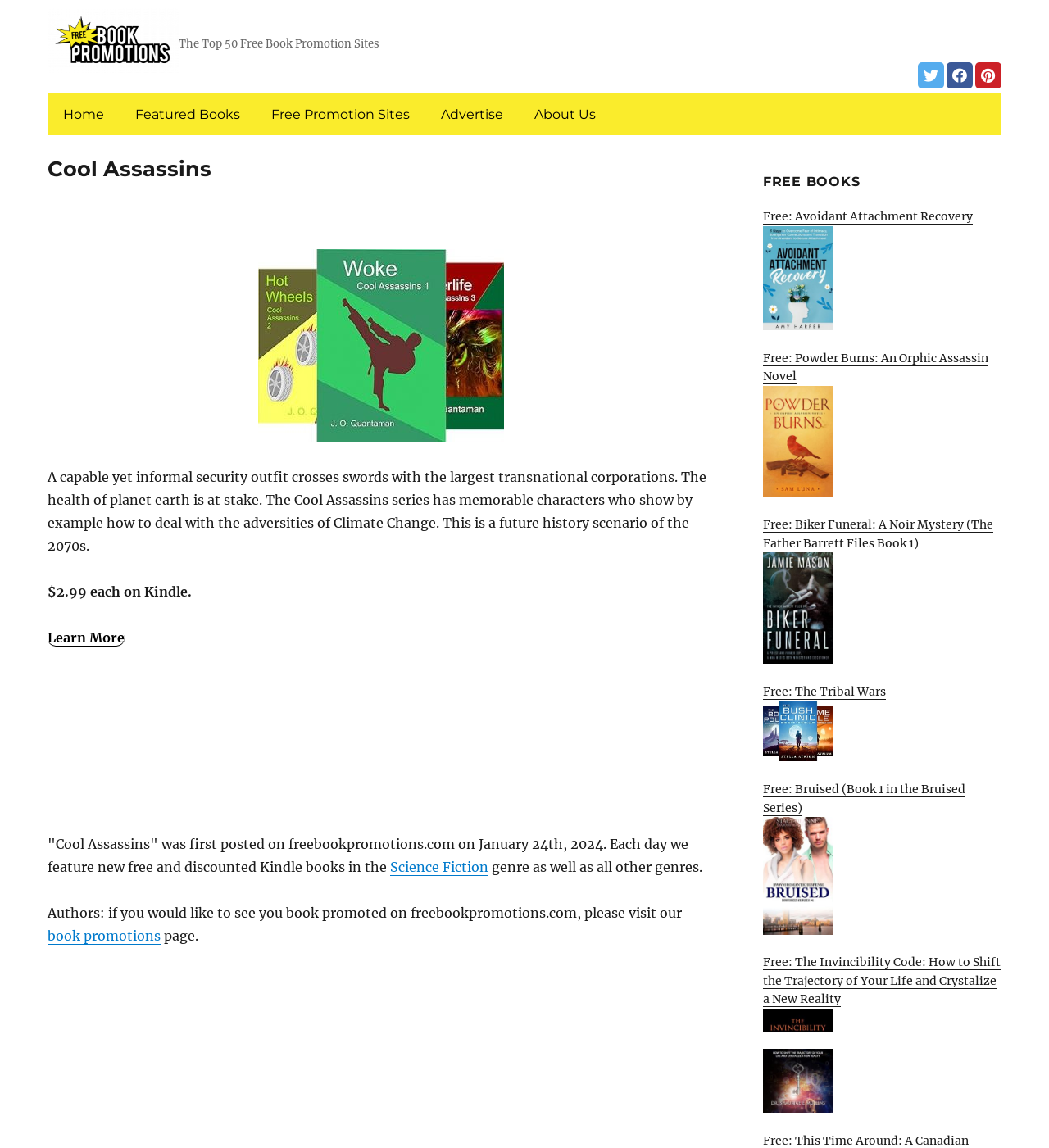Please identify the bounding box coordinates of the element on the webpage that should be clicked to follow this instruction: "Click on the 'Home' link". The bounding box coordinates should be given as four float numbers between 0 and 1, formatted as [left, top, right, bottom].

[0.049, 0.084, 0.11, 0.114]